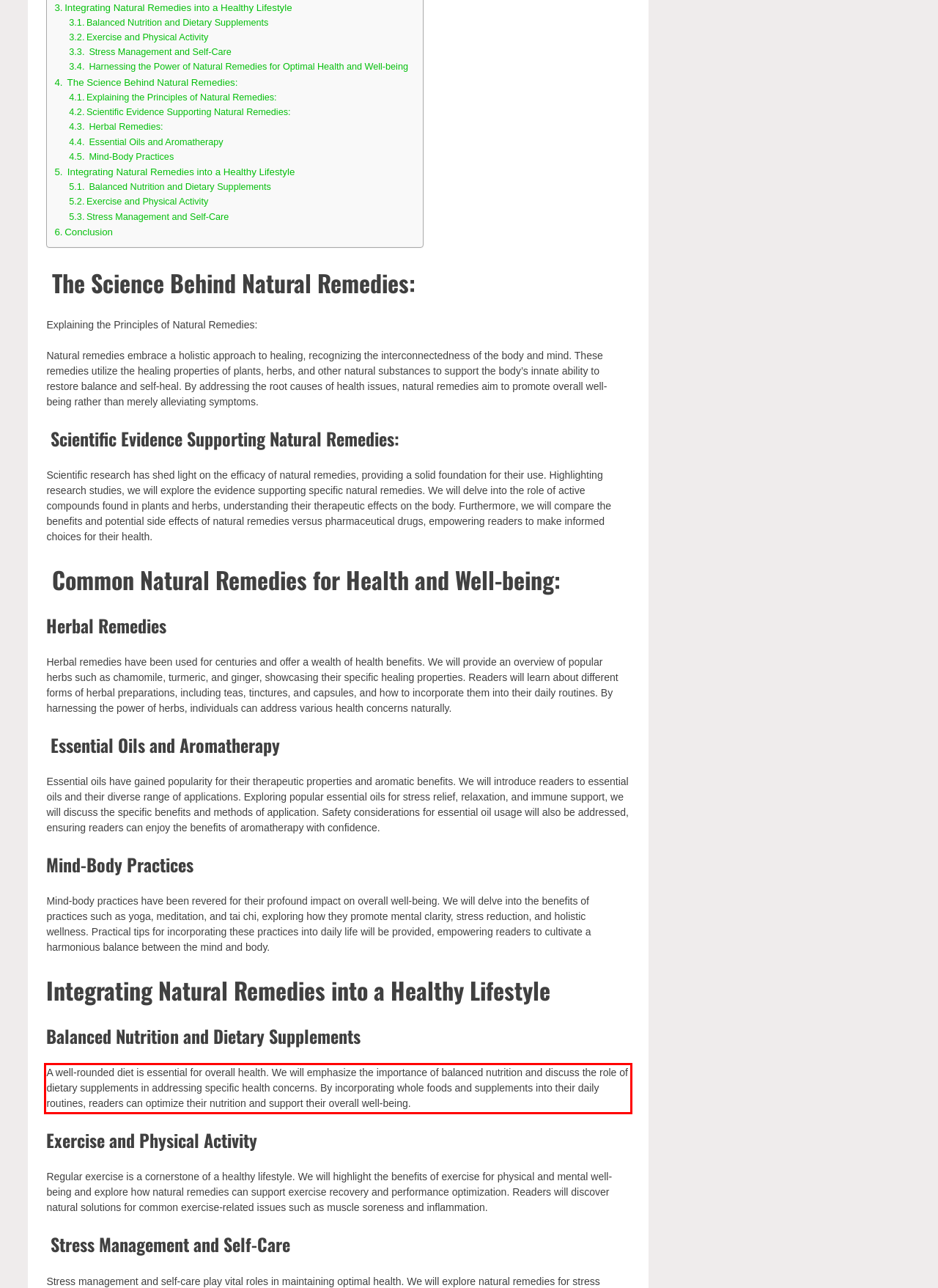Look at the provided screenshot of the webpage and perform OCR on the text within the red bounding box.

A well-rounded diet is essential for overall health. We will emphasize the importance of balanced nutrition and discuss the role of dietary supplements in addressing specific health concerns. By incorporating whole foods and supplements into their daily routines, readers can optimize their nutrition and support their overall well-being.